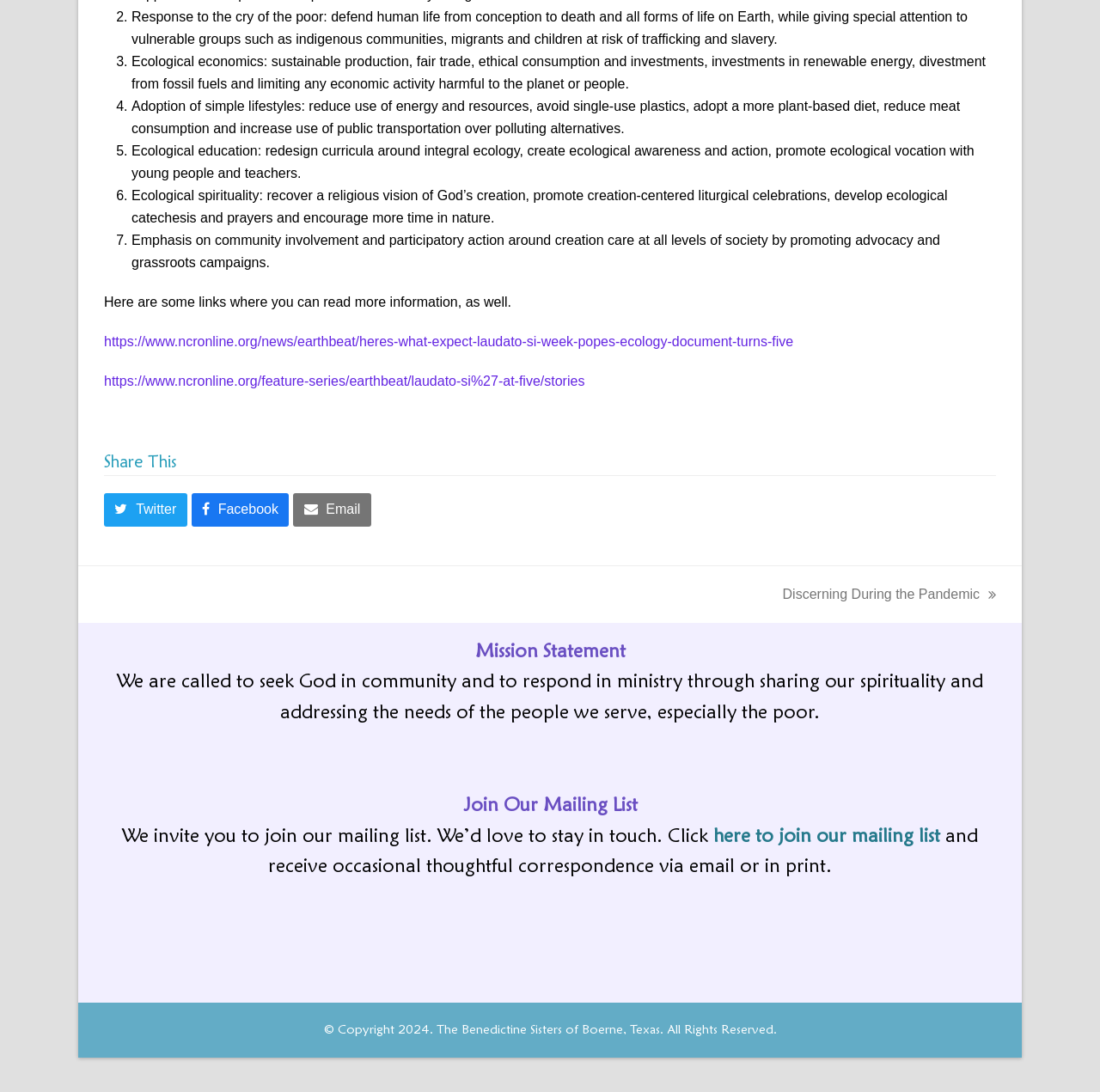What is the last link on the webpage?
Give a single word or phrase answer based on the content of the image.

next post: Discerning During the Pandemic